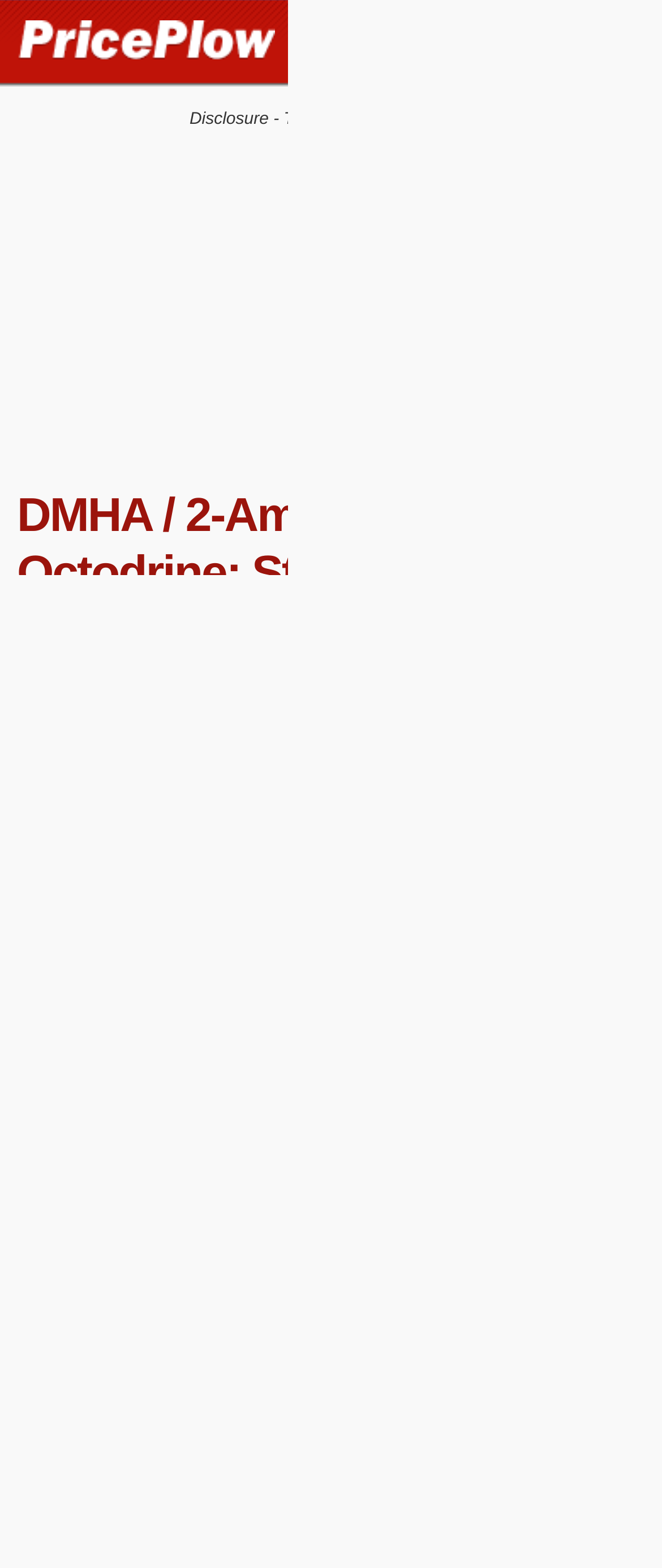Can you identify the bounding box coordinates of the clickable region needed to carry out this instruction: 'read about lawsuit against the FDA'? The coordinates should be four float numbers within the range of 0 to 1, stated as [left, top, right, bottom].

[0.459, 0.515, 0.935, 0.555]